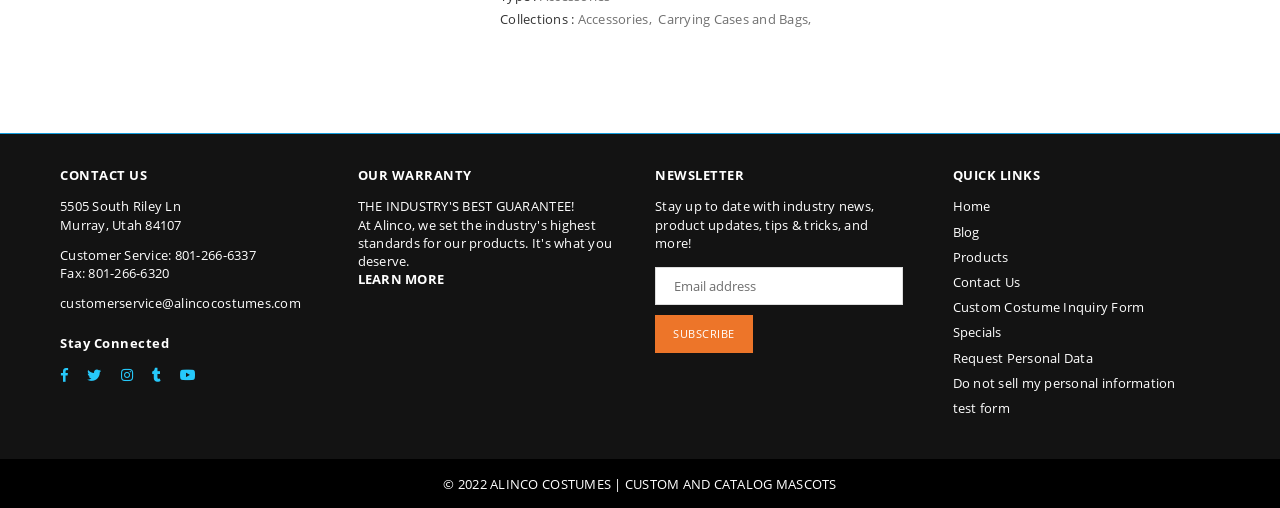Please locate the bounding box coordinates of the element's region that needs to be clicked to follow the instruction: "Subscribe to the newsletter". The bounding box coordinates should be provided as four float numbers between 0 and 1, i.e., [left, top, right, bottom].

[0.512, 0.62, 0.588, 0.695]